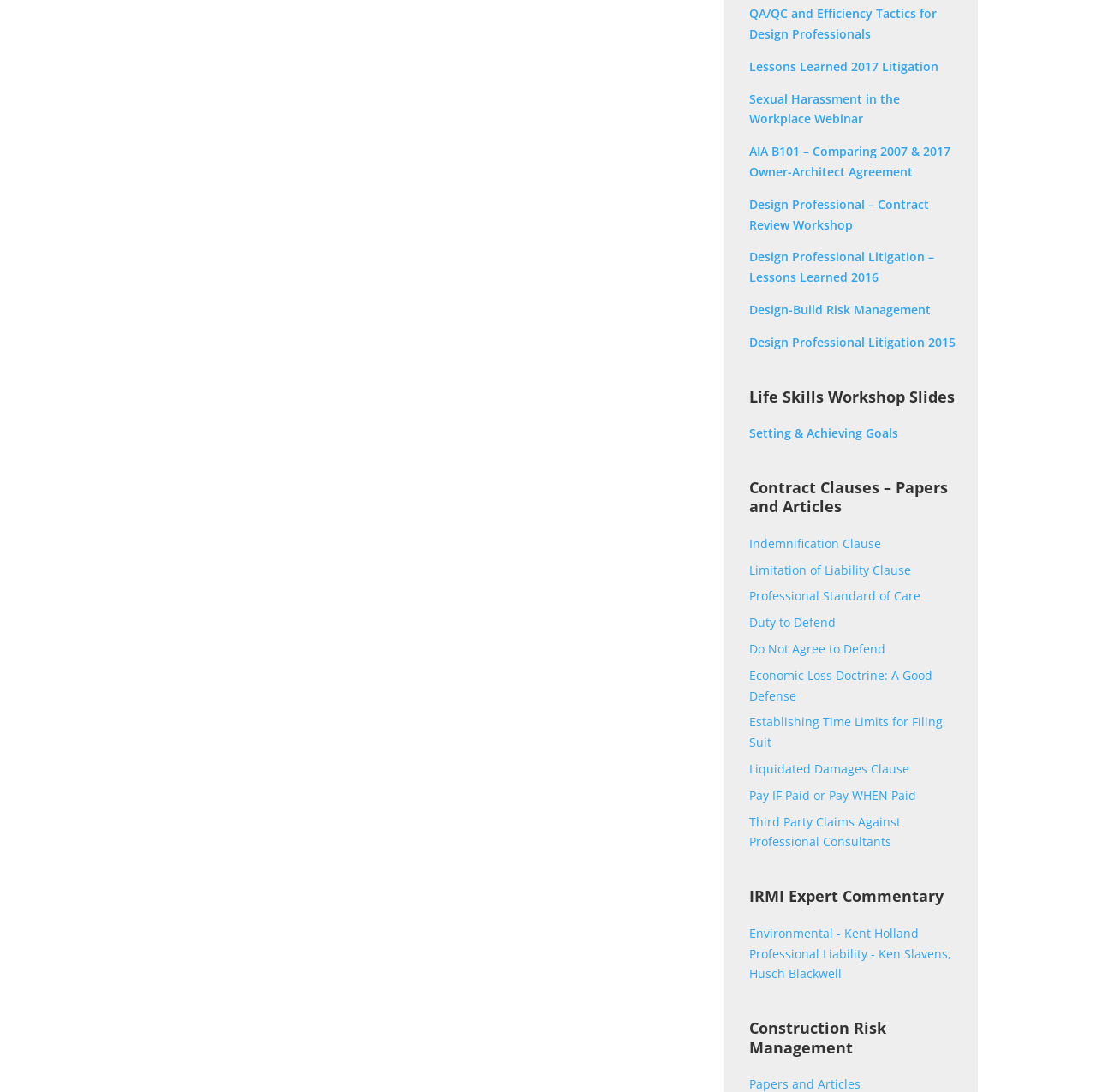How many headings are on the webpage?
Please provide a single word or phrase as your answer based on the image.

4